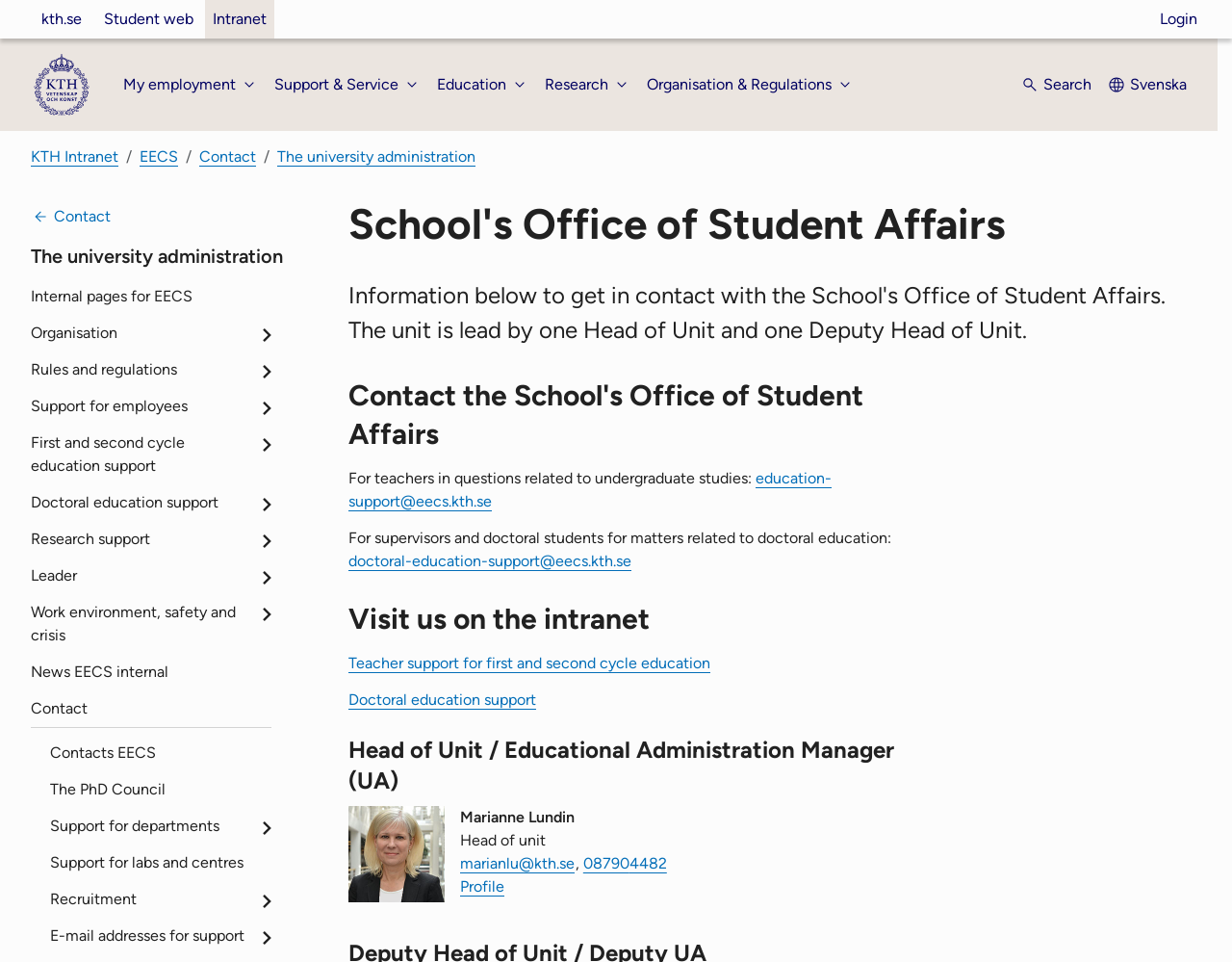Analyze the image and answer the question with as much detail as possible: 
What is the purpose of the 'Support for employees' link?

I found the answer by looking at the navigation section with the link 'Support for employees' and inferring that it is a resource for employees to get support, based on the context of the webpage which is about the School's Office of Student Affairs.